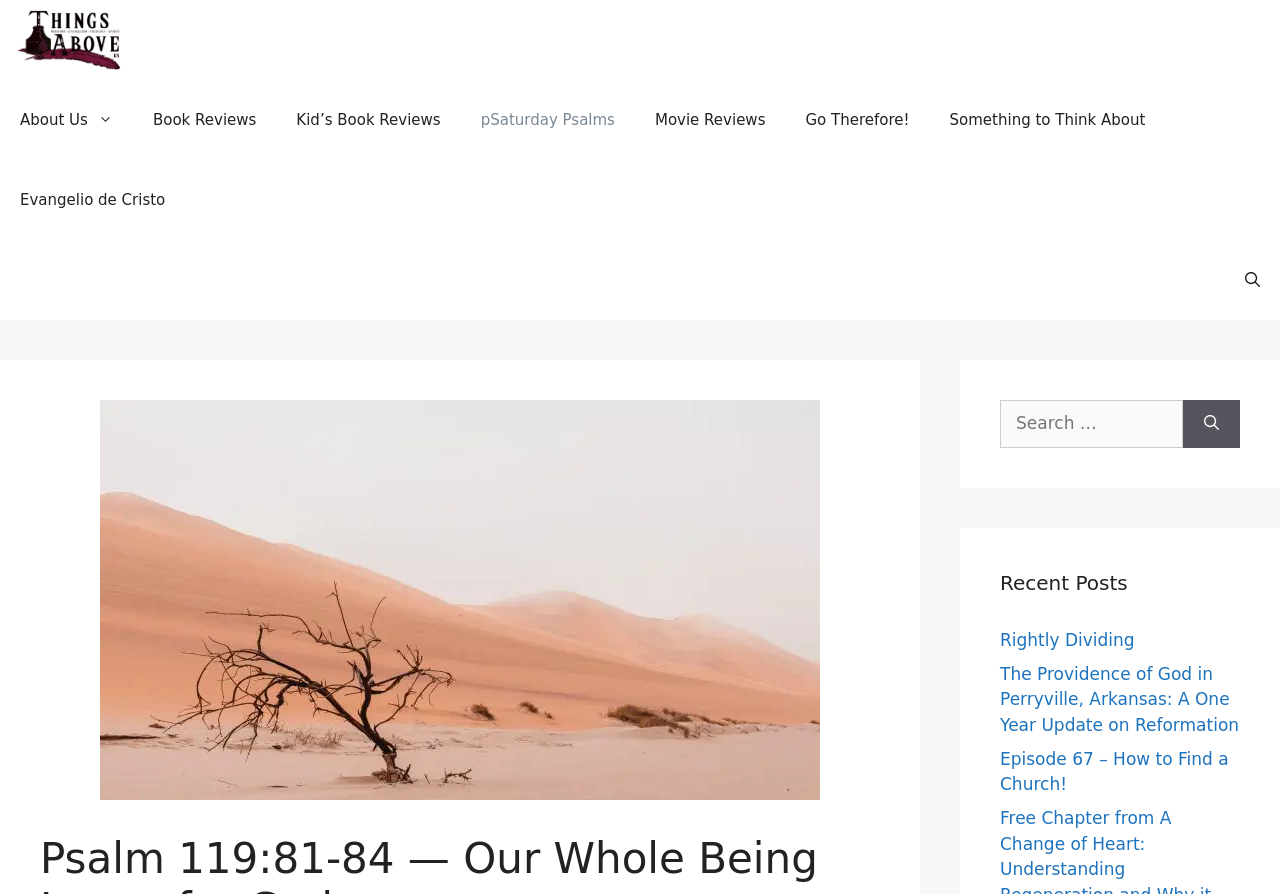Please determine the bounding box coordinates for the element that should be clicked to follow these instructions: "go to Things Above Us".

[0.008, 0.0, 0.104, 0.089]